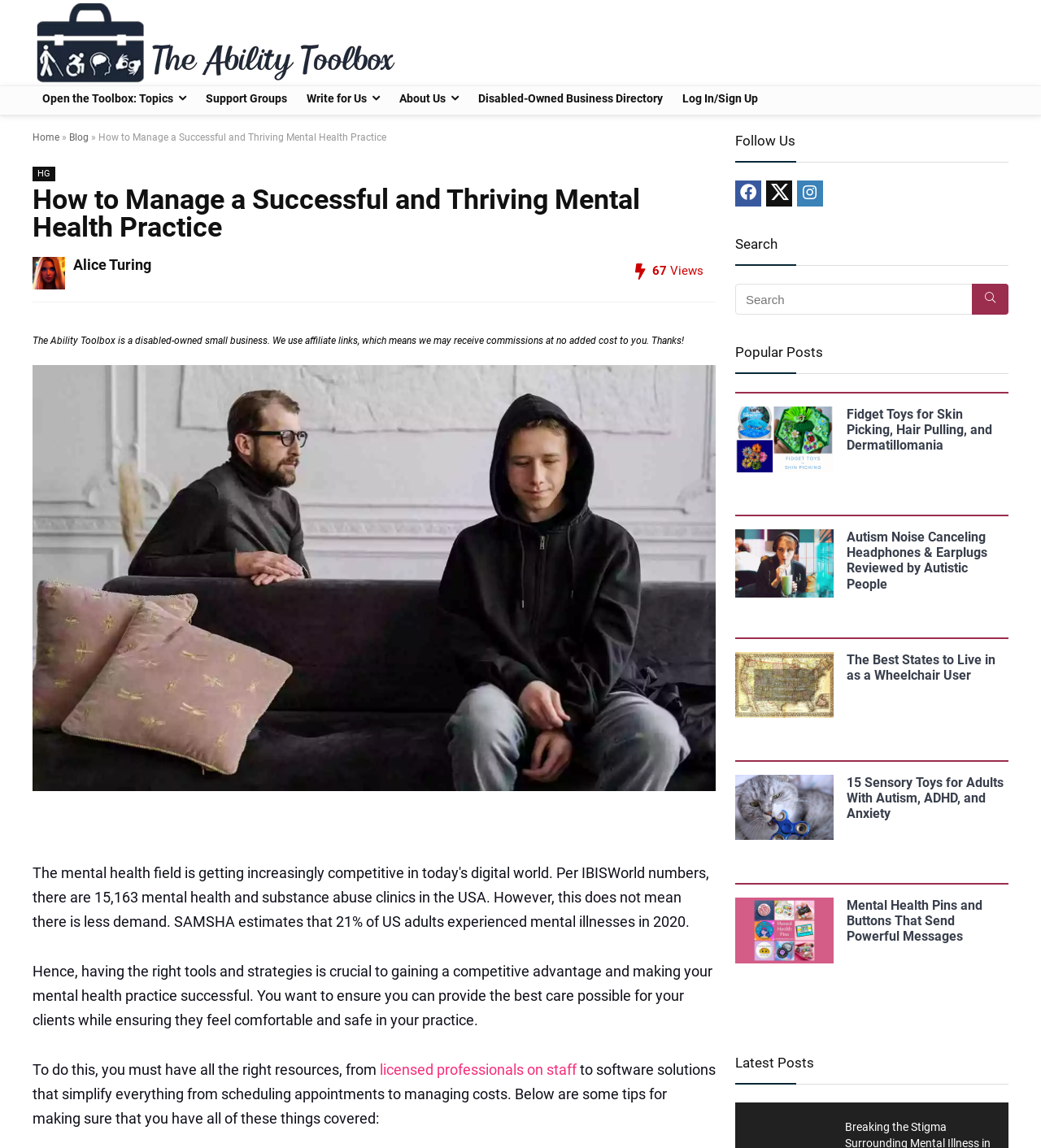Provide the bounding box coordinates of the area you need to click to execute the following instruction: "Read the article about Fidget Toys for Skin Picking, Hair Pulling, and Dermatillomania".

[0.706, 0.354, 0.969, 0.395]